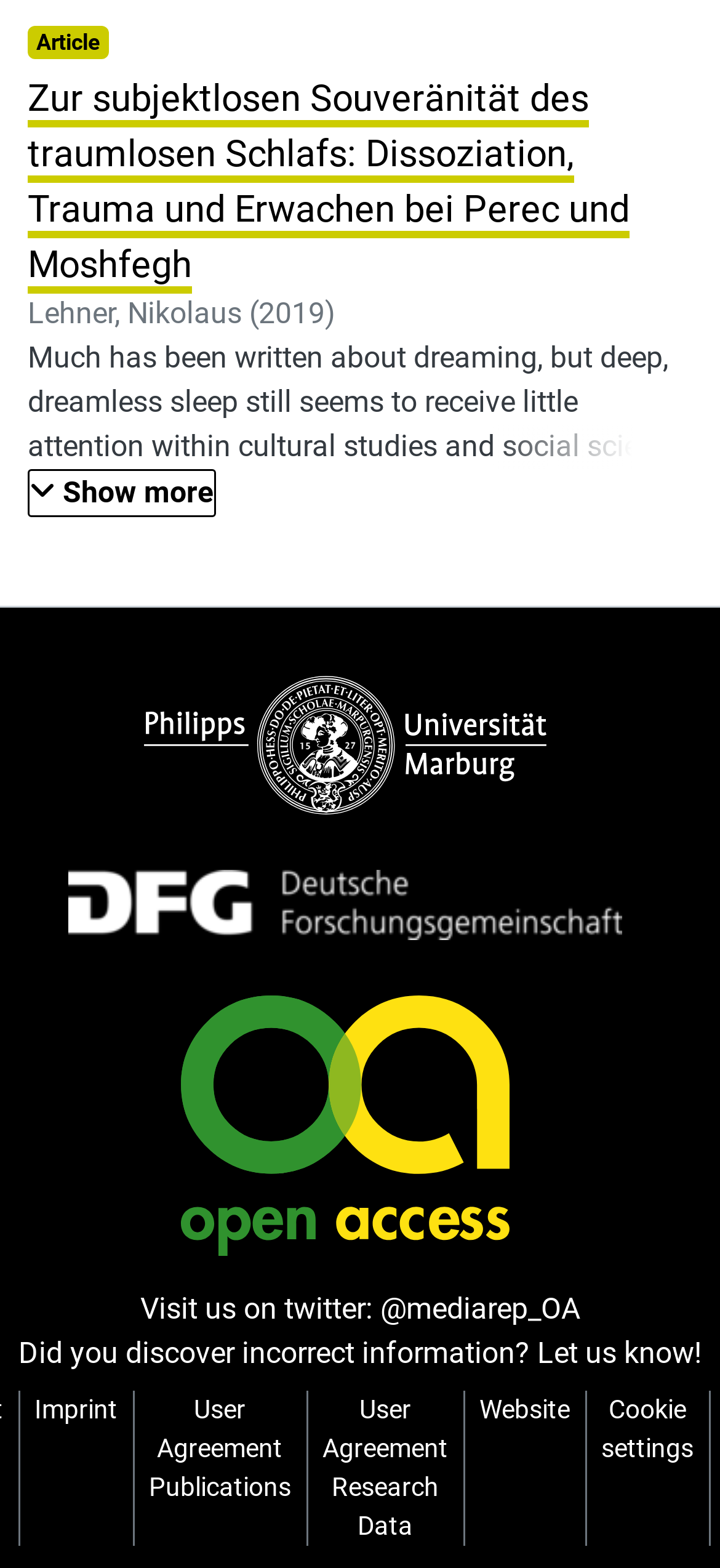Based on the image, give a detailed response to the question: How many logos are displayed at the bottom of the webpage?

There are three logos displayed at the bottom of the webpage, which are 'logo.umr', 'logo.dfg', and 'logo.openaccess'. These logos can be found in the image elements with the corresponding text.